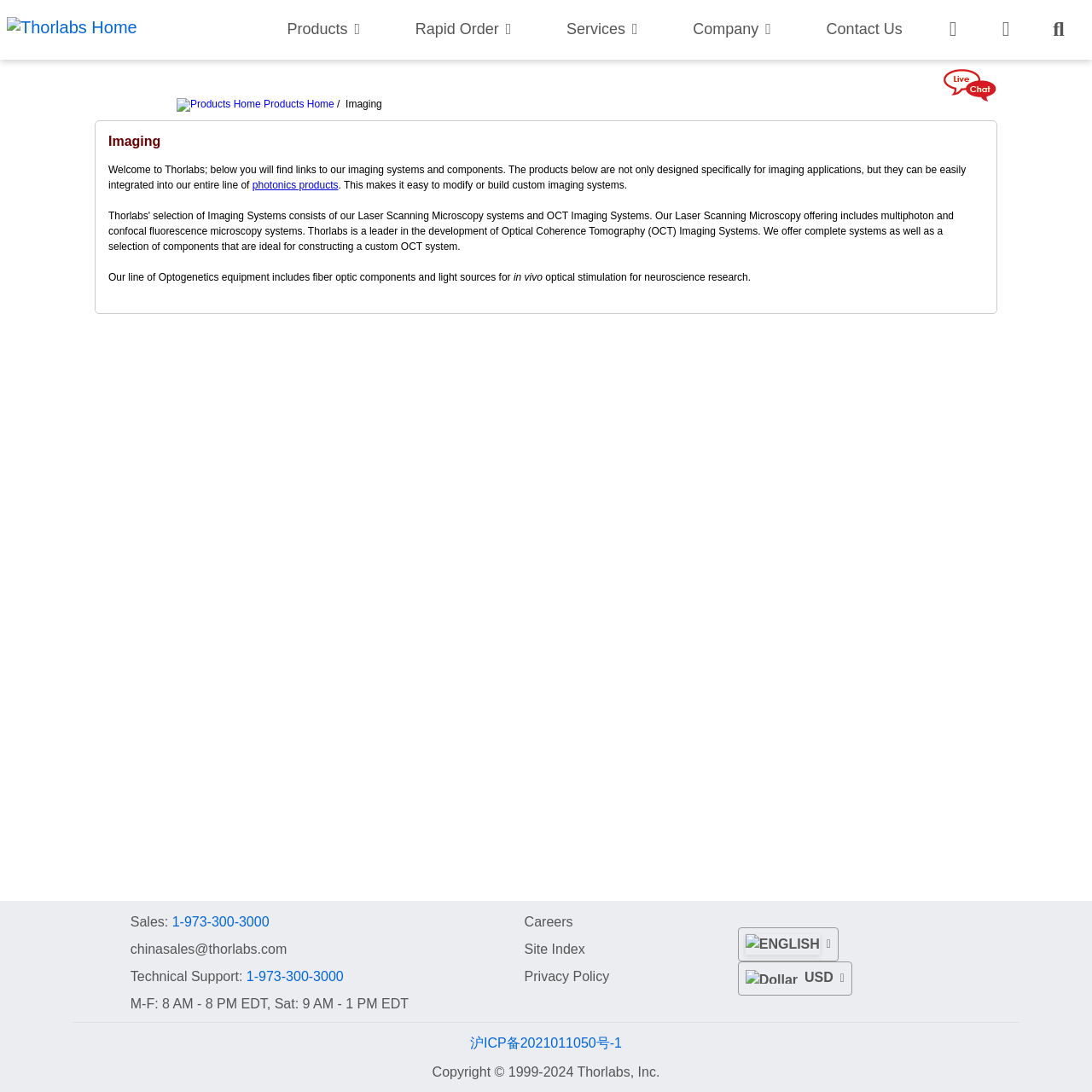Please determine the bounding box coordinates of the element to click in order to execute the following instruction: "Visit the Champ logo". The coordinates should be four float numbers between 0 and 1, specified as [left, top, right, bottom].

None